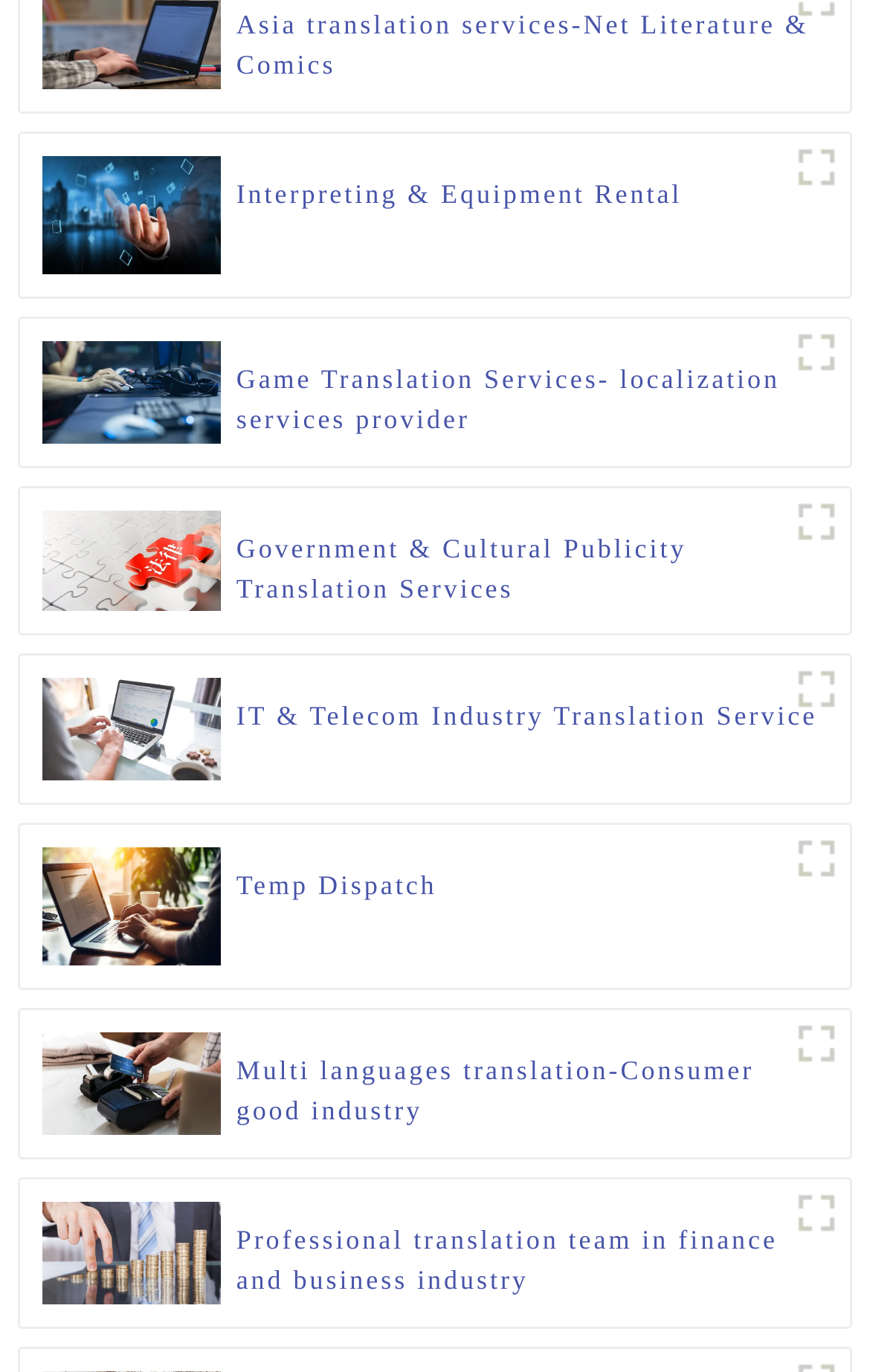What is the name of the first translation service?
Using the visual information from the image, give a one-word or short-phrase answer.

Asia translation services